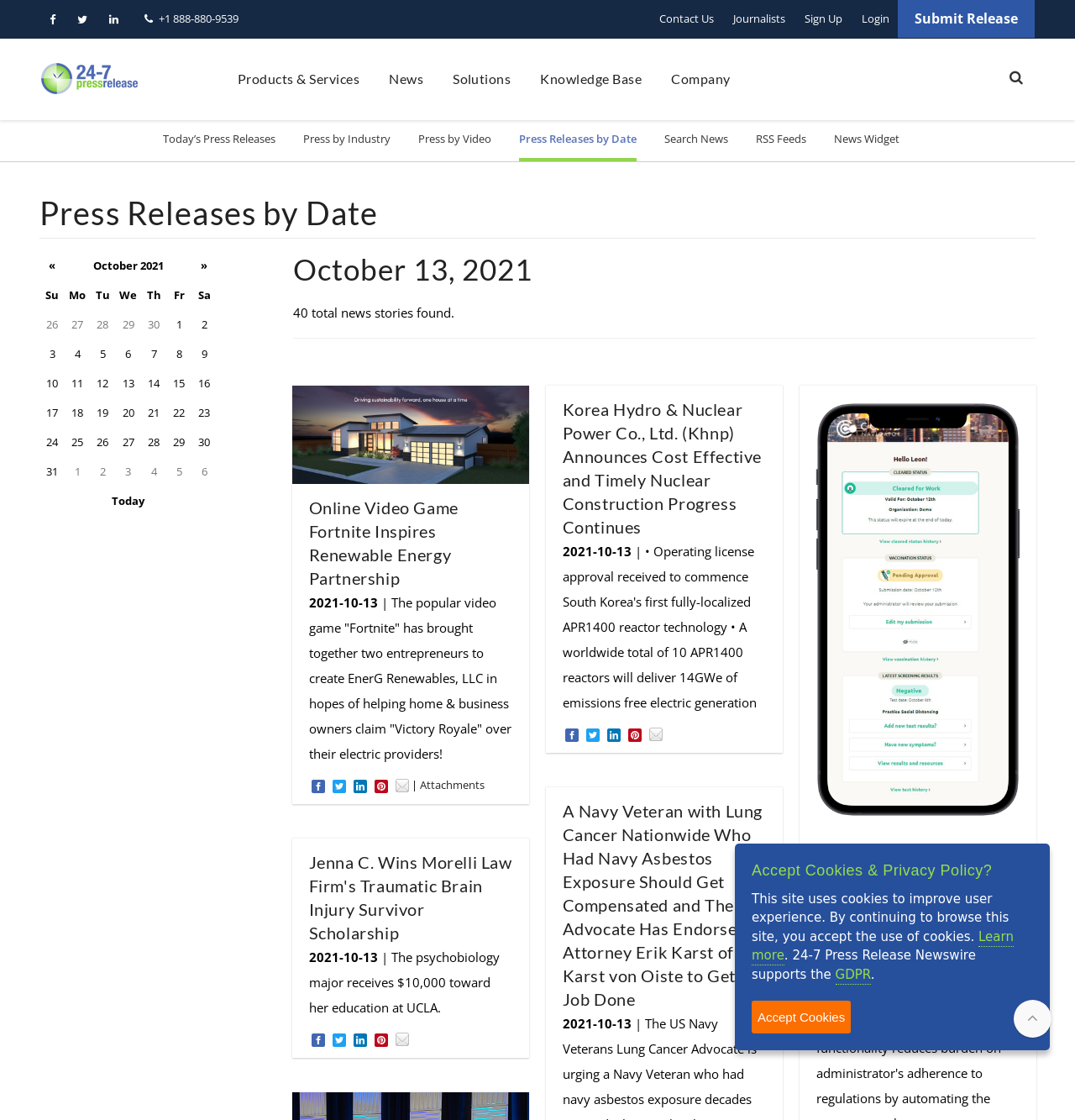What is the format of the dates in the calendar table?
Based on the image, respond with a single word or phrase.

Day of the month